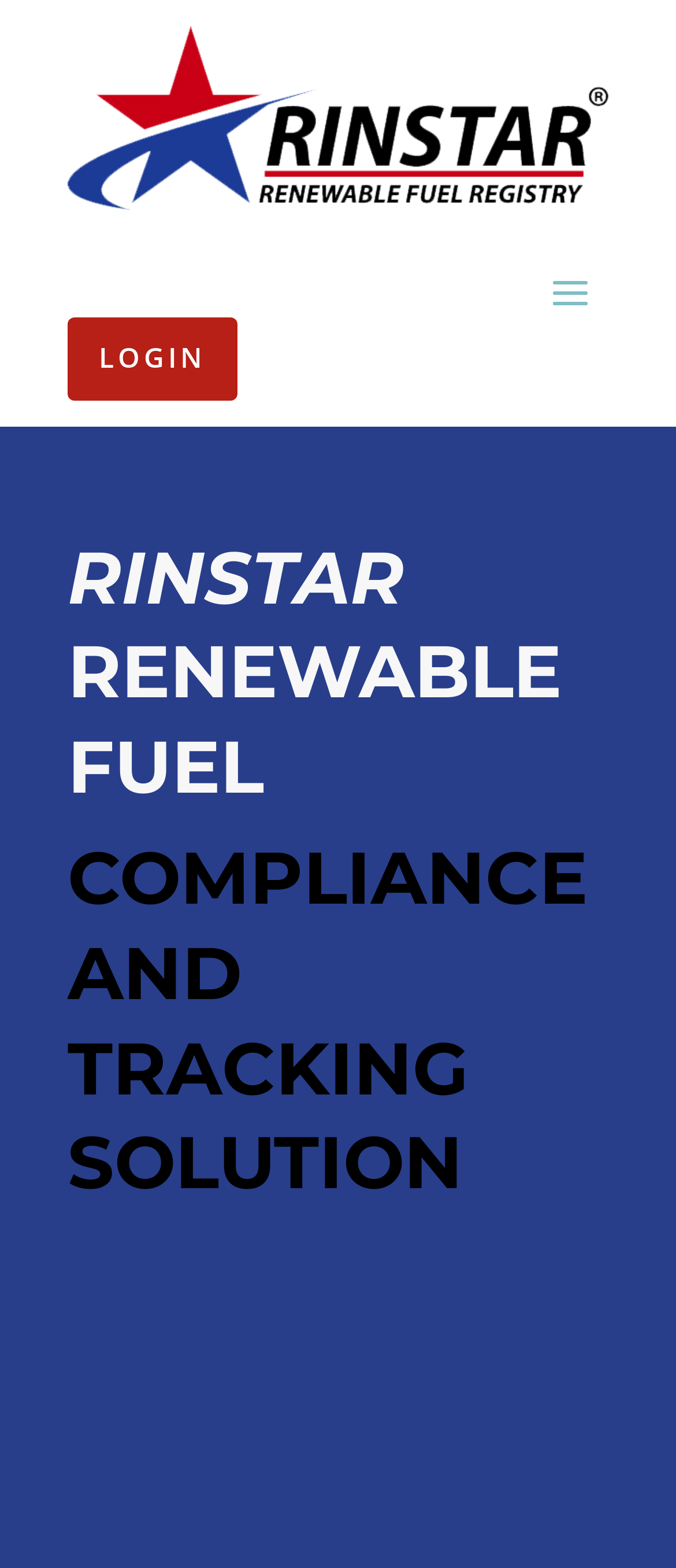Given the element description LOGIN, specify the bounding box coordinates of the corresponding UI element in the format (top-left x, top-left y, bottom-right x, bottom-right y). All values must be between 0 and 1.

[0.1, 0.203, 0.351, 0.255]